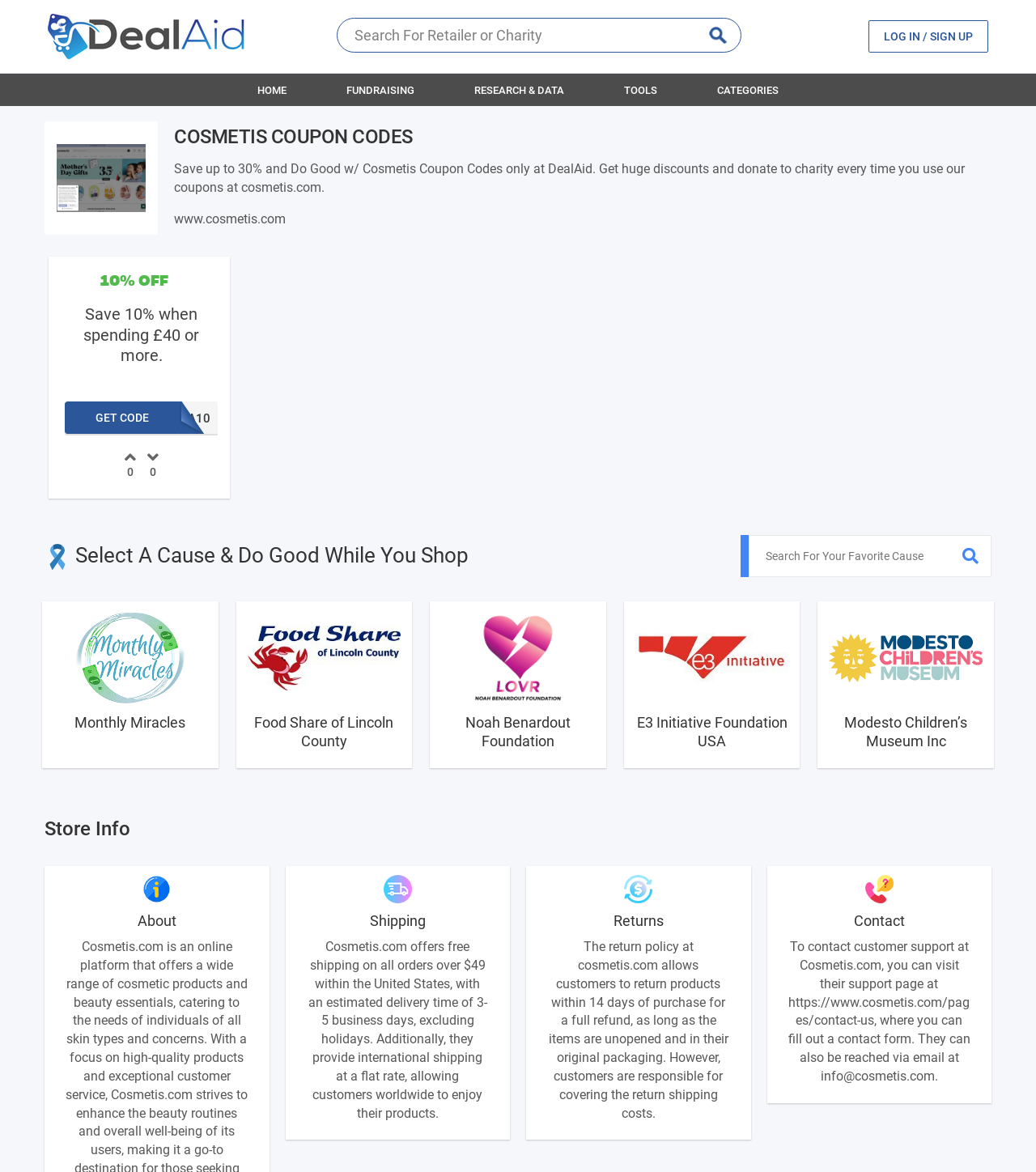Please identify the bounding box coordinates of the region to click in order to complete the task: "Select a cause and do good while you shop". The coordinates must be four float numbers between 0 and 1, specified as [left, top, right, bottom].

[0.043, 0.463, 0.452, 0.486]